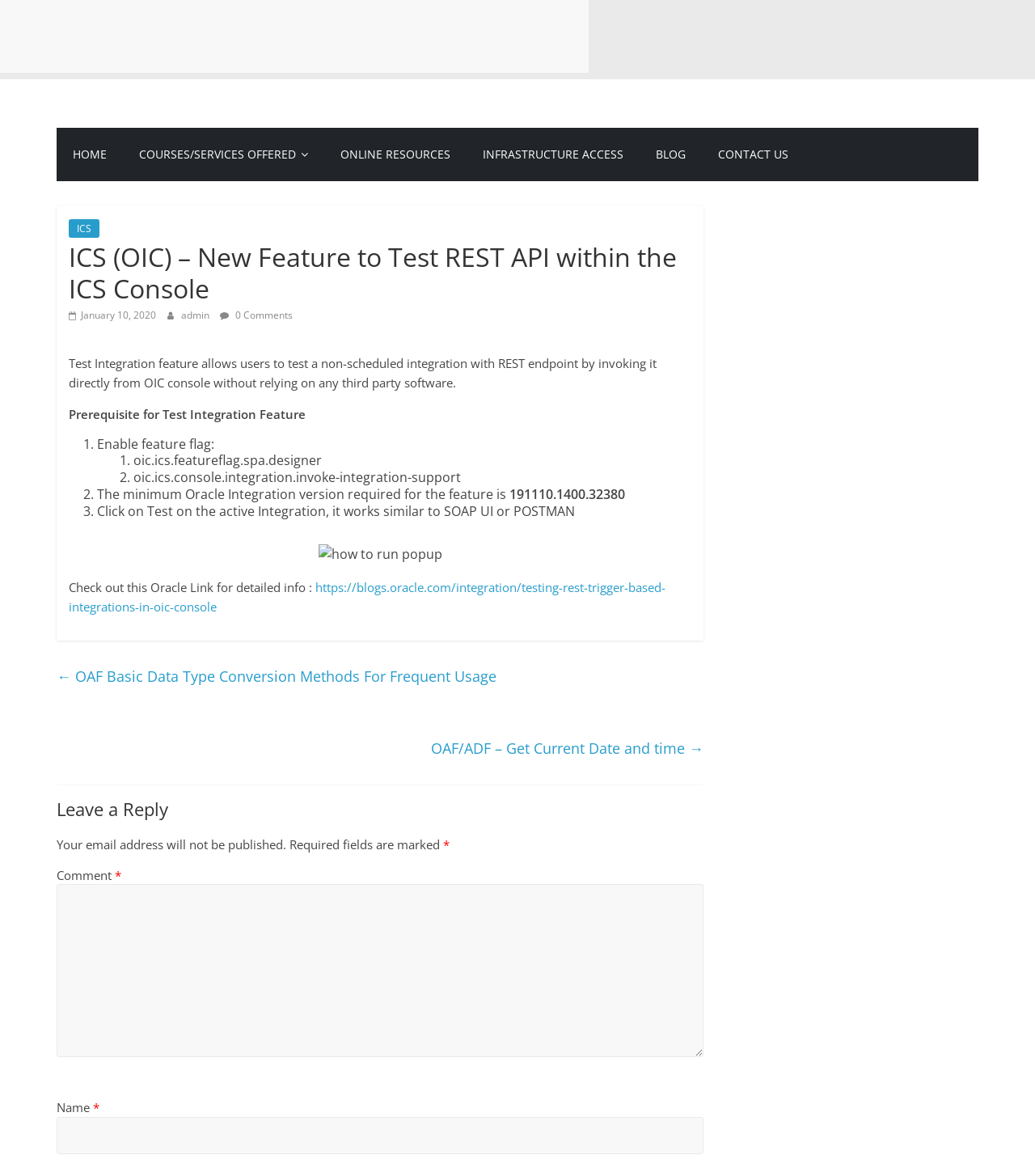Please determine the bounding box coordinates of the element to click in order to execute the following instruction: "Click on the 'training room' link". The coordinates should be four float numbers between 0 and 1, specified as [left, top, right, bottom].

None